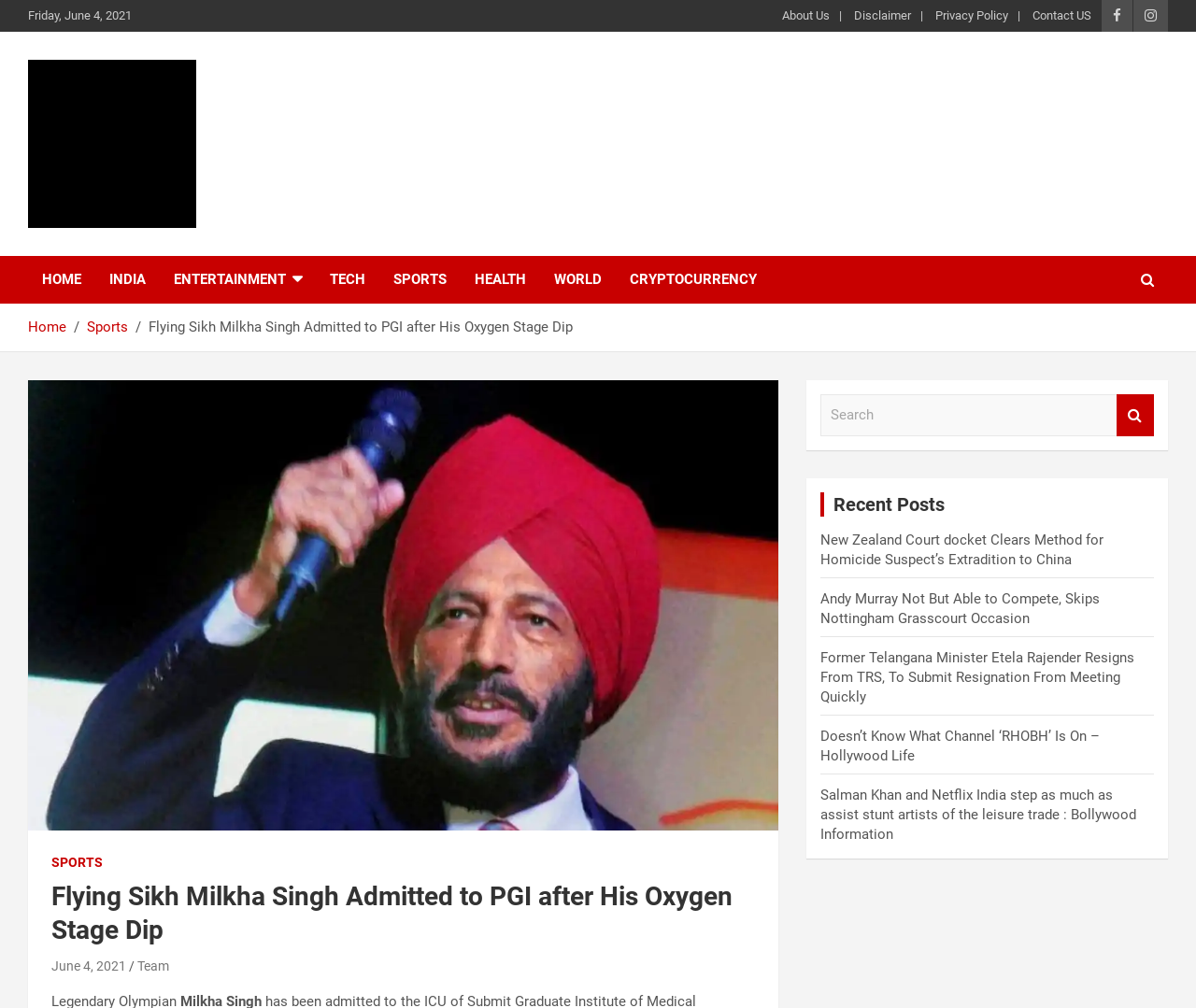What is the name of the Olympian admitted to the ICU?
Based on the image, answer the question with as much detail as possible.

I found the name of the Olympian by reading the heading of the news article, which says 'Flying Sikh Milkha Singh Admitted to PGI after His Oxygen Stage Dip'.